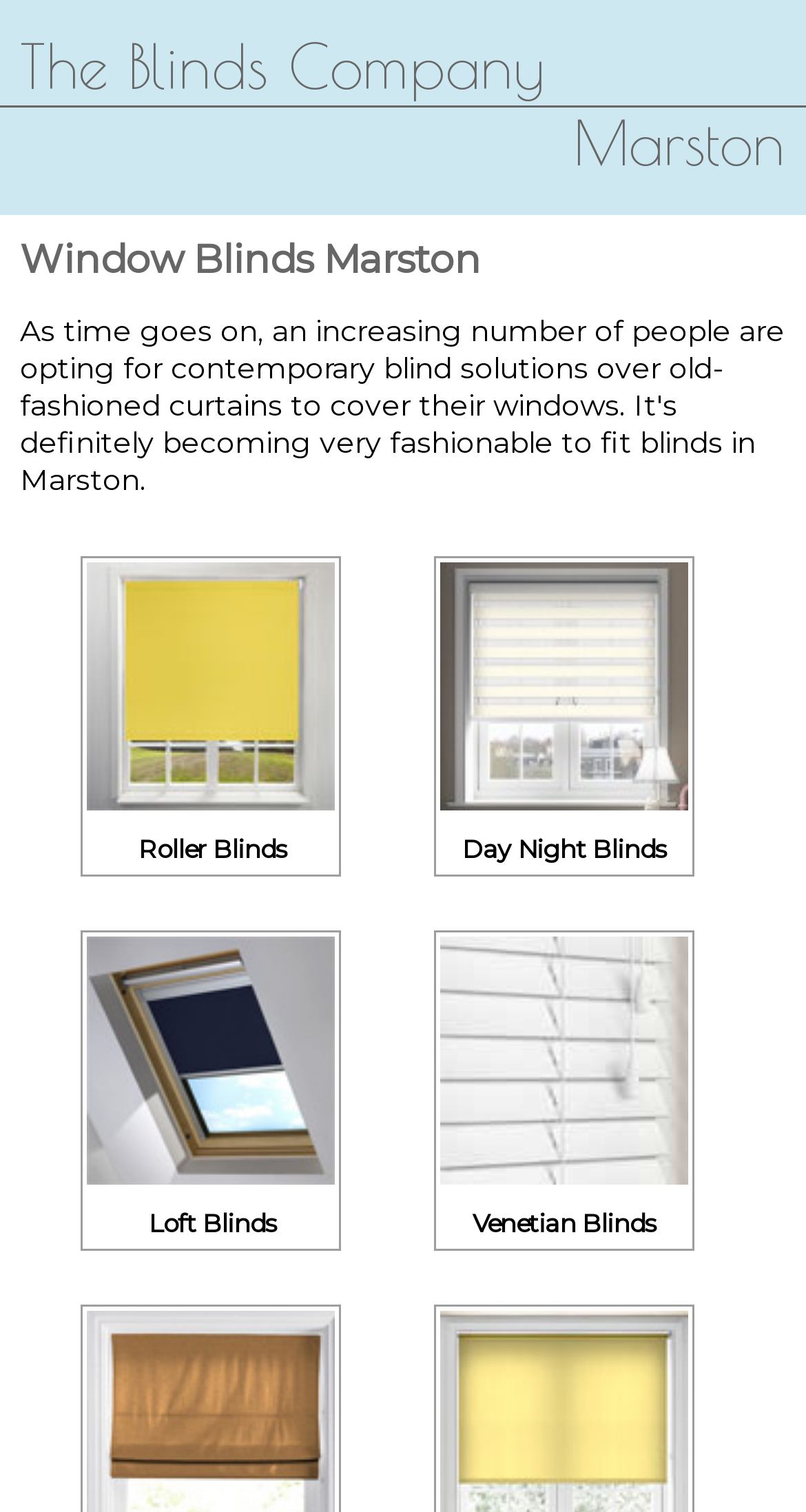What is the location associated with the blinds?
Please answer using one word or phrase, based on the screenshot.

Marston